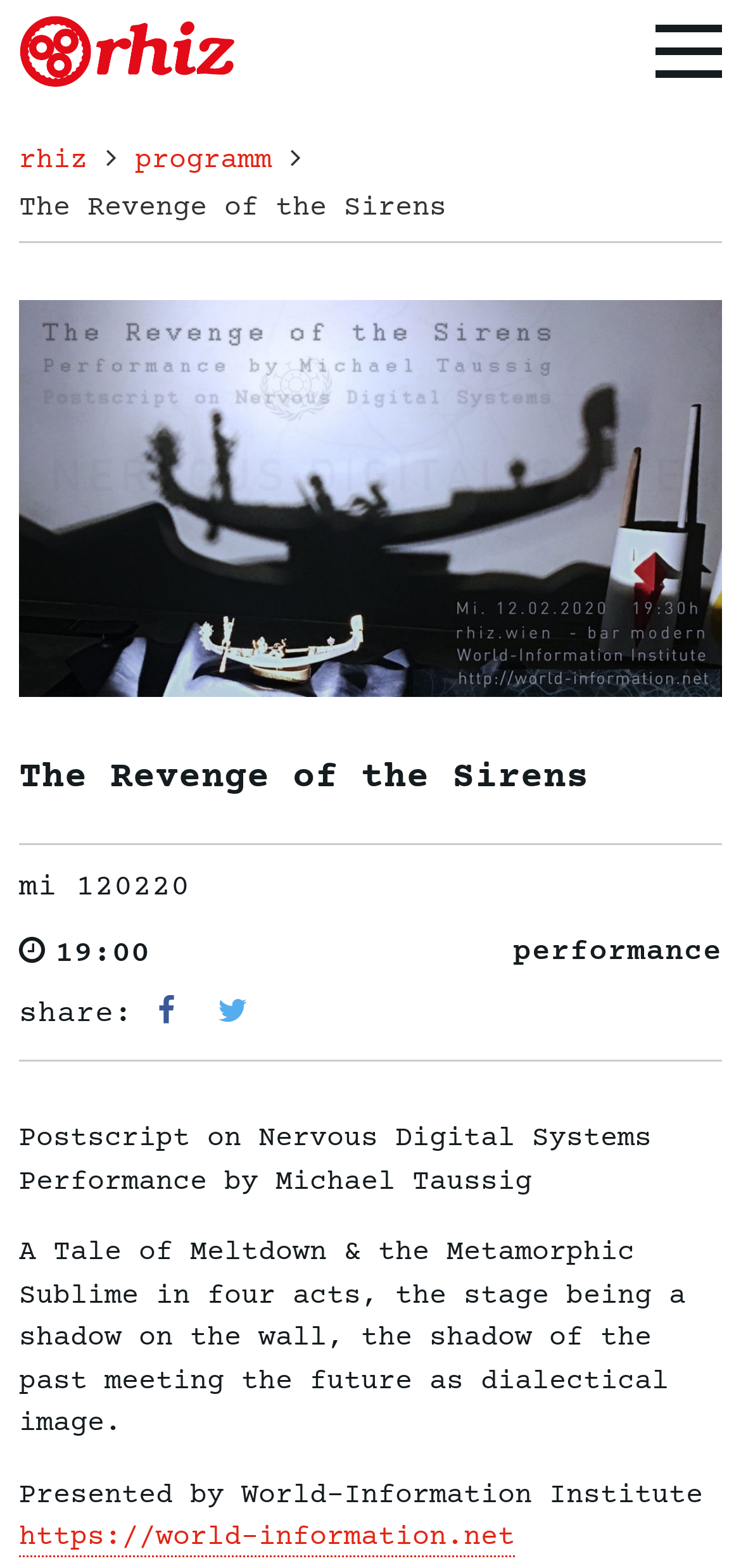What is the name of the performance?
Provide a detailed answer to the question using information from the image.

I found the answer by looking at the header of the webpage, which contains the text 'The Revenge of the Sirens'. This is likely the name of the performance being described on the webpage.